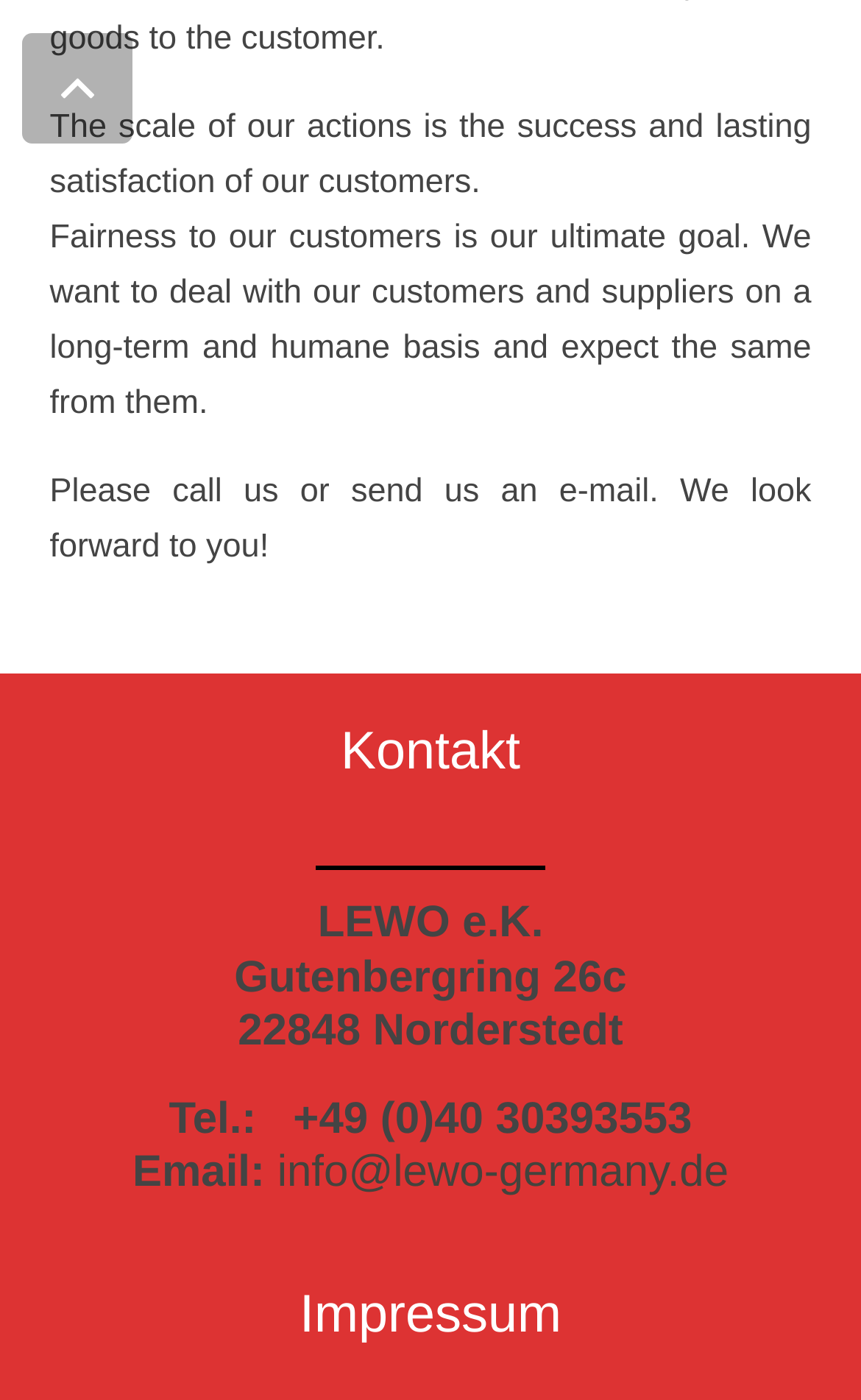What is the company's address?
Refer to the image and offer an in-depth and detailed answer to the question.

The company's address is mentioned in the contact section of the webpage, which includes the street address 'Gutenbergring 26c' and the postal code '22848 Norderstedt'.